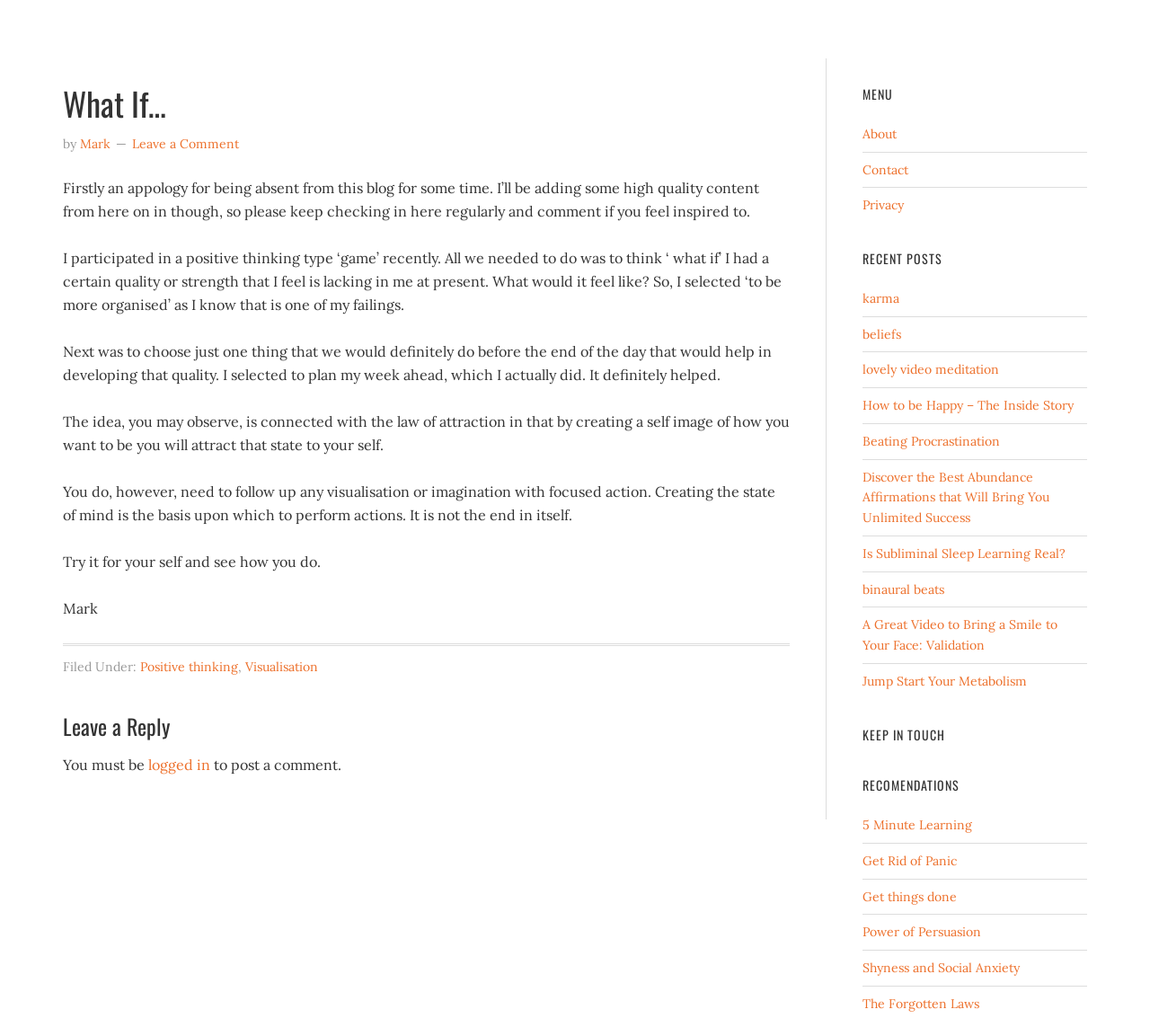What is the purpose of the 'Leave a Reply' section?
Based on the screenshot, provide a one-word or short-phrase response.

To post a comment